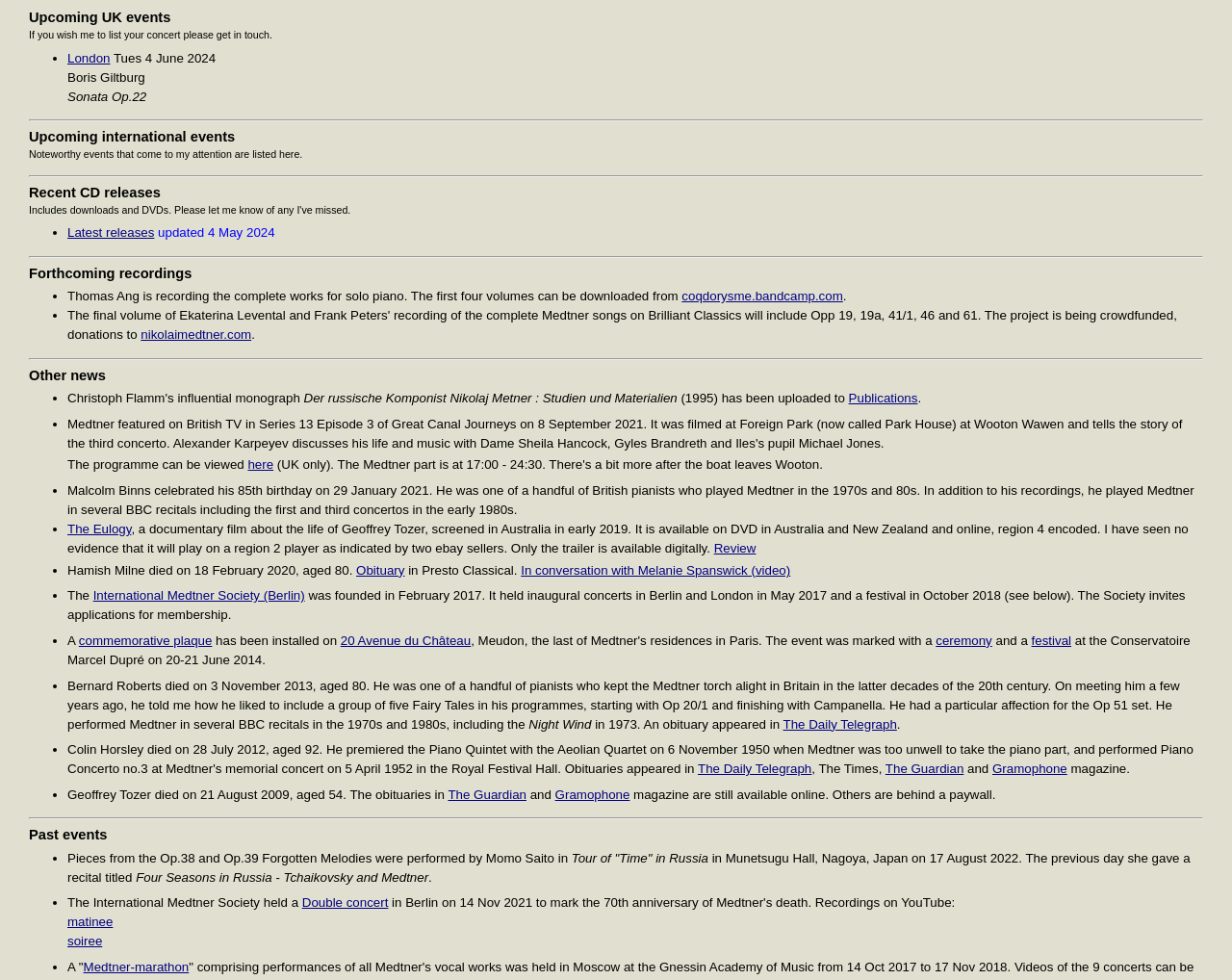Provide the bounding box coordinates of the section that needs to be clicked to accomplish the following instruction: "View 'Latest releases'."

[0.055, 0.23, 0.125, 0.245]